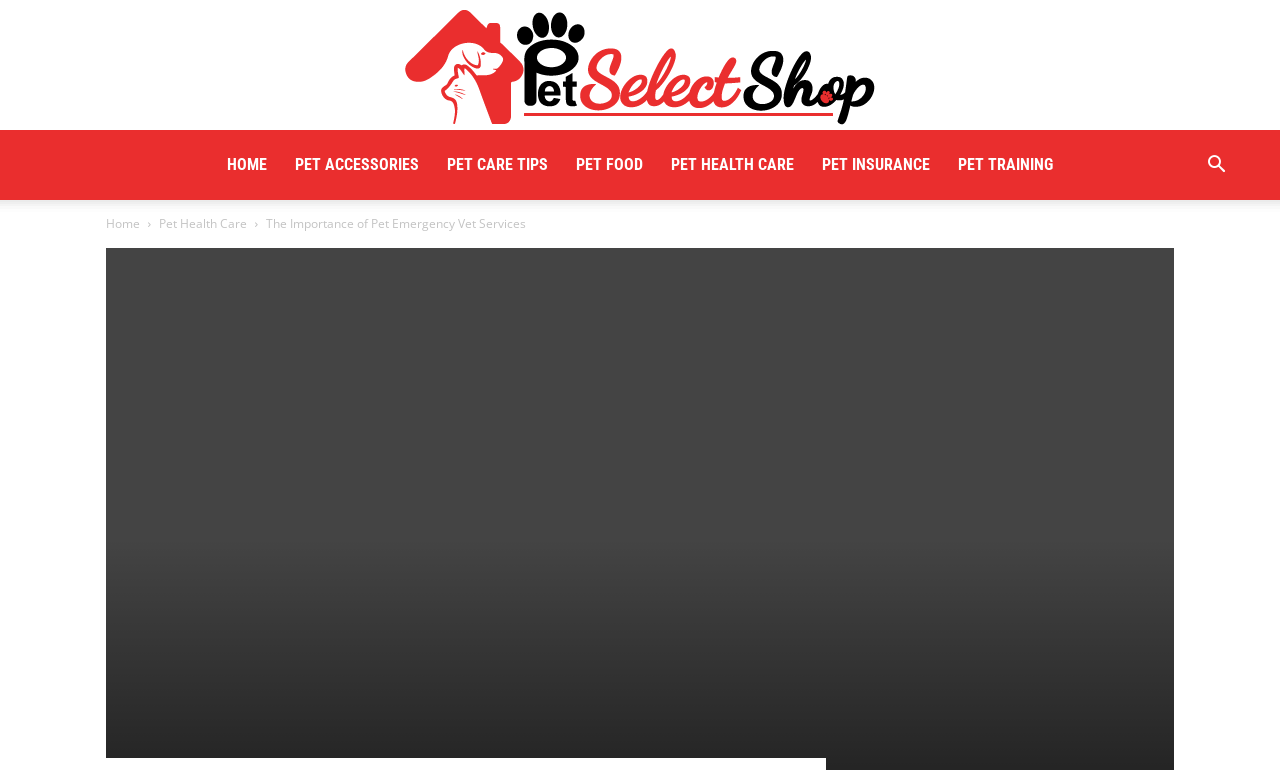Generate the main heading text from the webpage.

The Importance of Pet Emergency Vet Services